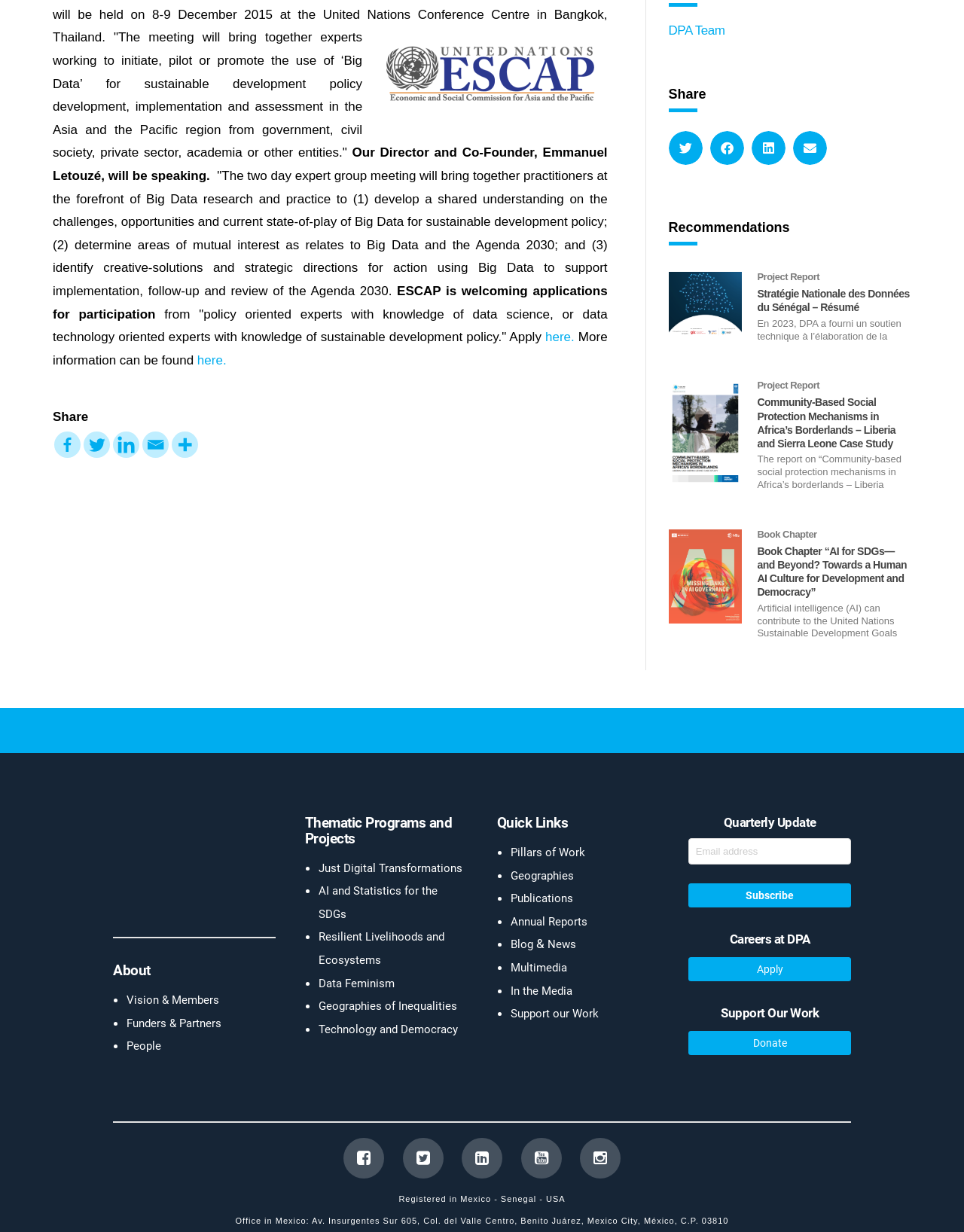Predict the bounding box of the UI element based on this description: "Resilient Livelihoods and Ecosystems".

[0.33, 0.755, 0.461, 0.785]